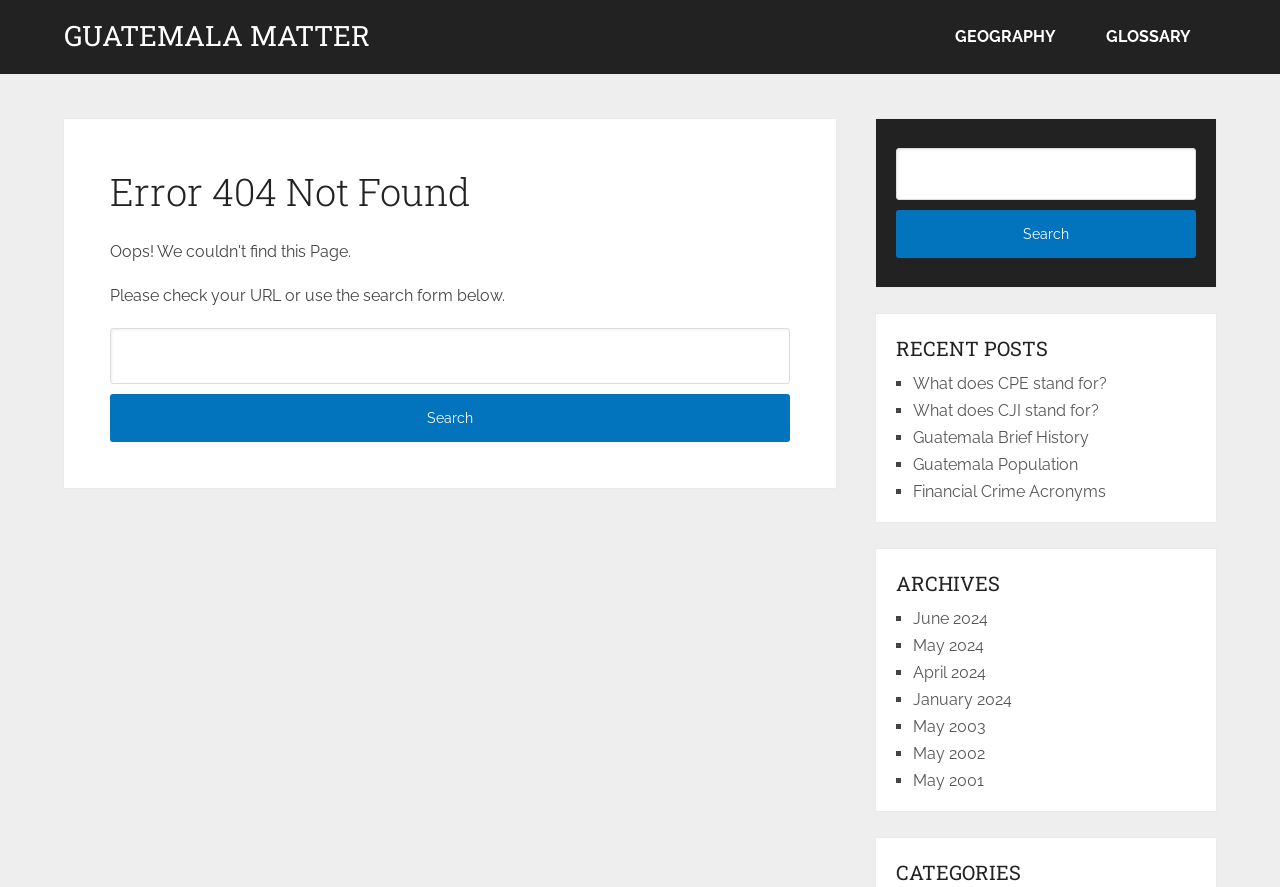What is the bounding box coordinate of the 'GEOGRAPHY' link?
Please answer the question with as much detail as possible using the screenshot.

The 'GEOGRAPHY' link is located in the top navigation section of the webpage, and its bounding box coordinate is [0.727, 0.0, 0.845, 0.083]. This coordinate indicates the position of the link on the webpage.